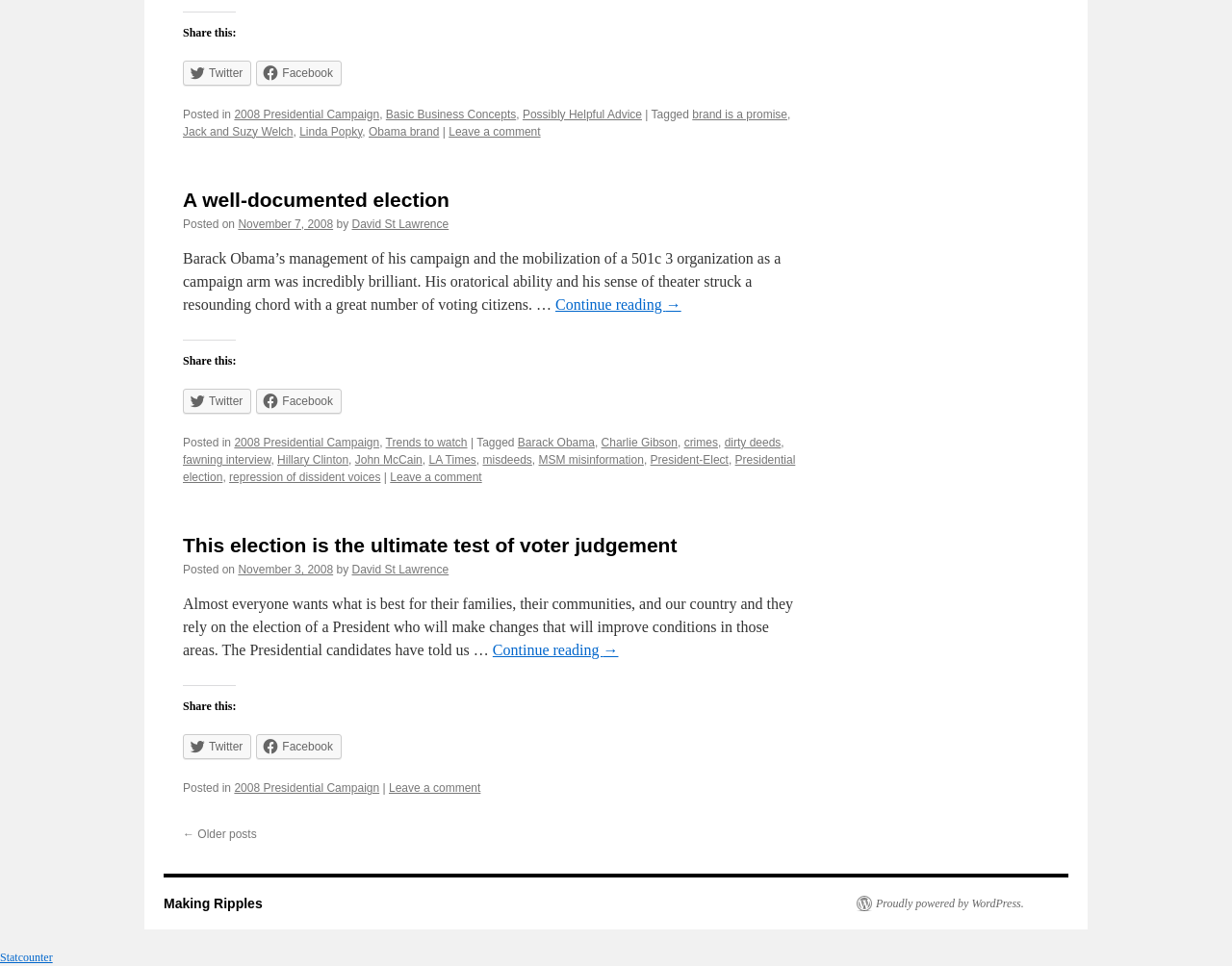Using floating point numbers between 0 and 1, provide the bounding box coordinates in the format (top-left x, top-left y, bottom-right x, bottom-right y). Locate the UI element described here: Barack Obama

[0.42, 0.451, 0.483, 0.465]